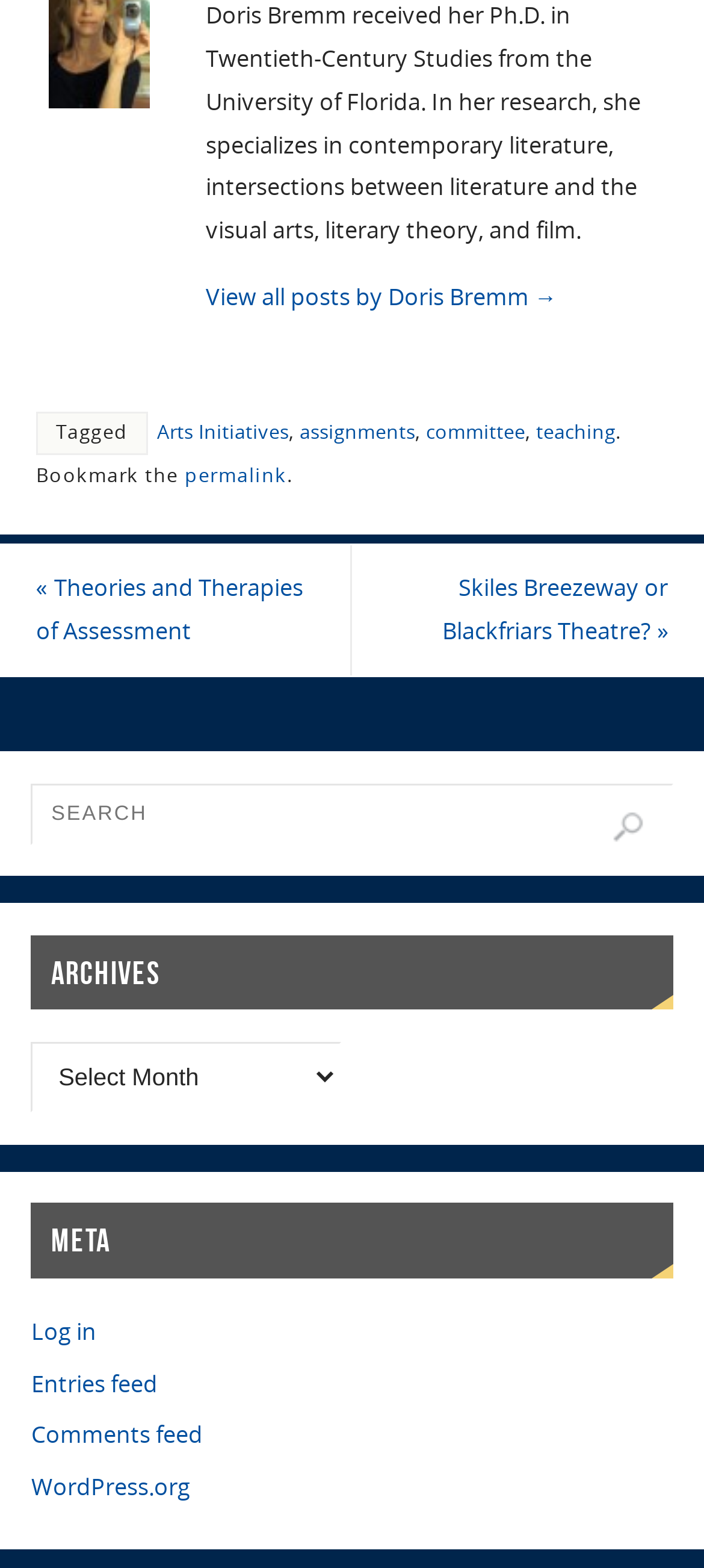What is Doris Bremm's field of research?
Please elaborate on the answer to the question with detailed information.

Based on the static text element with ID 197, it is mentioned that Doris Bremm specializes in contemporary literature, among other areas, in her research.